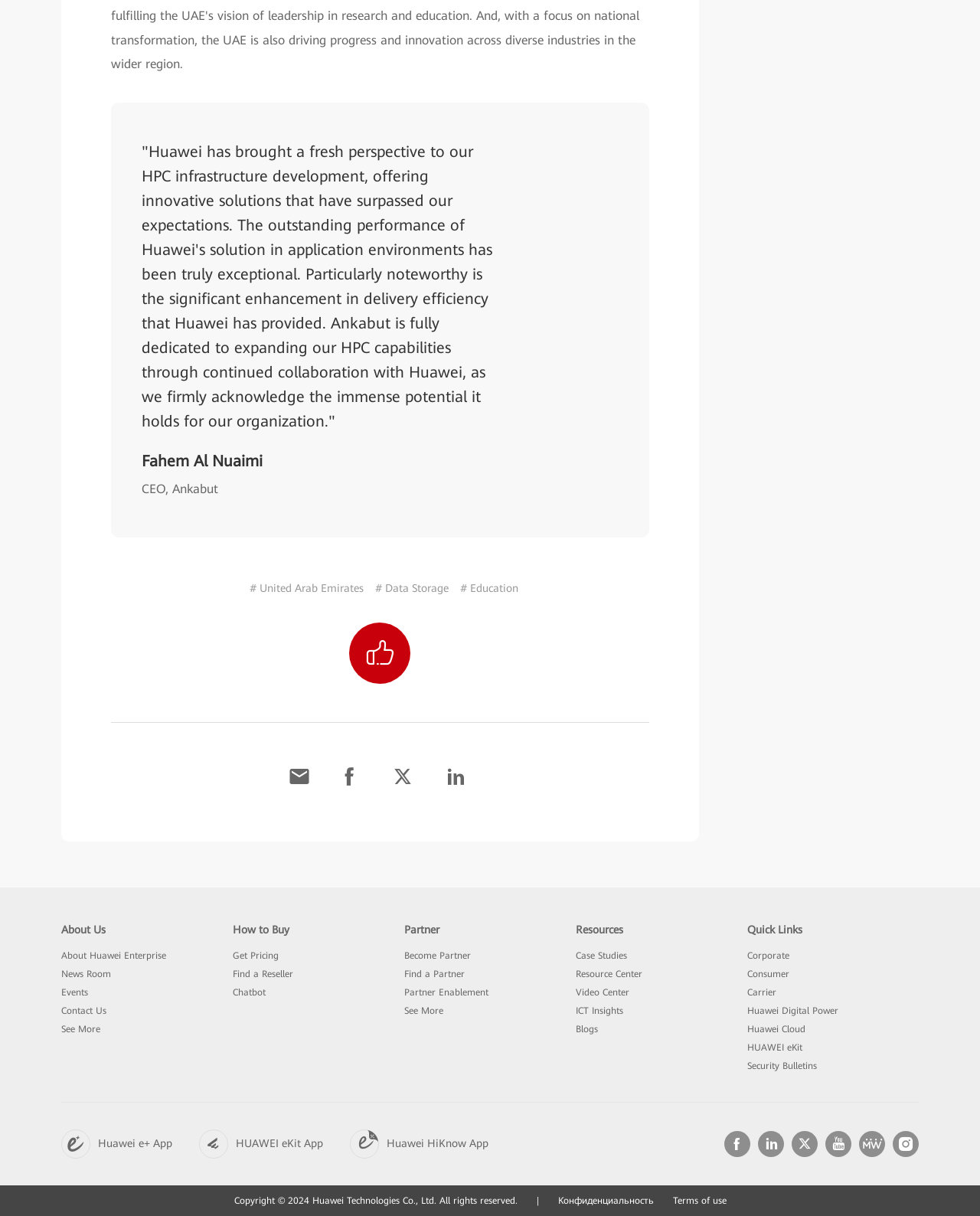Find the bounding box coordinates of the element to click in order to complete the given instruction: "Read the testimonial from Ankabut."

[0.145, 0.117, 0.502, 0.354]